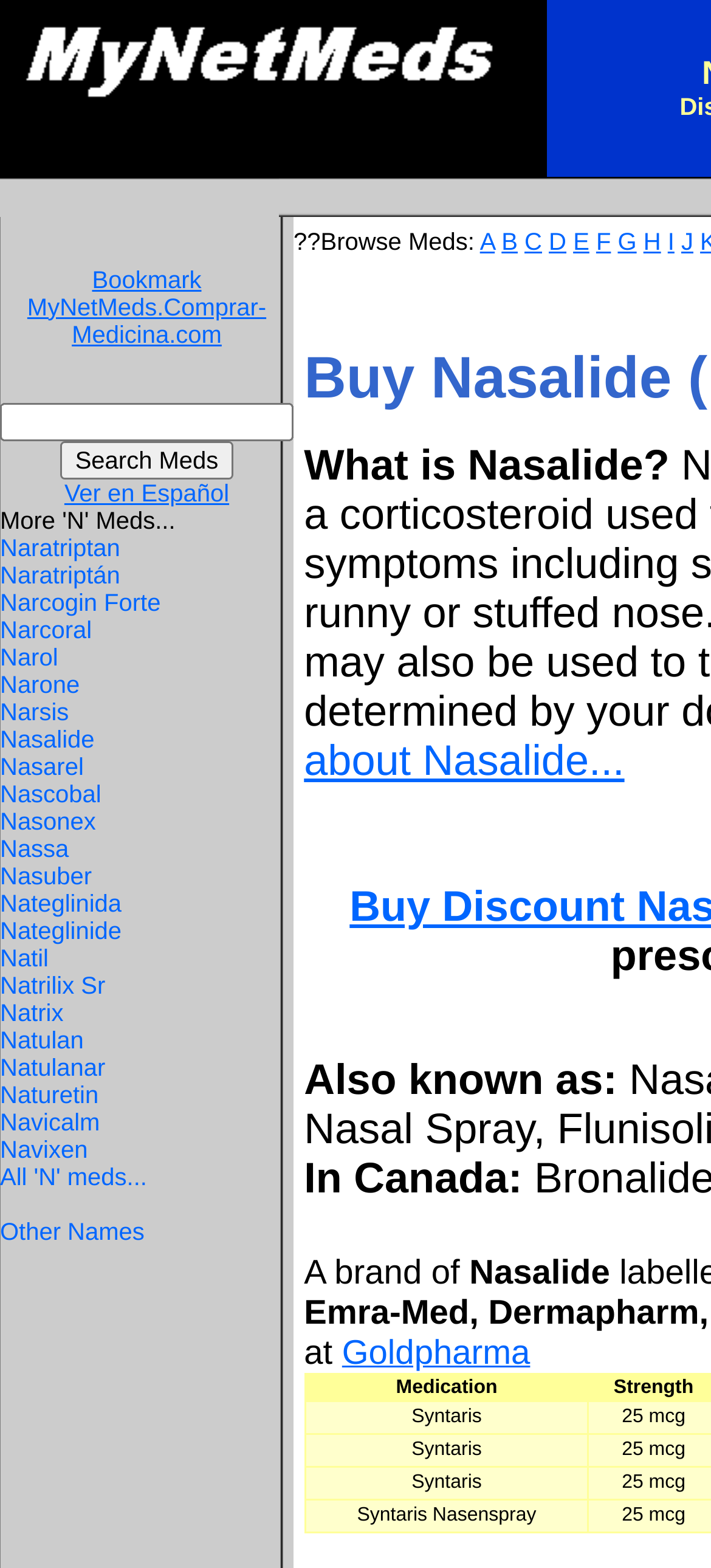Give a detailed overview of the webpage's appearance and contents.

This webpage is about Nasalide, a medication also known as Flunisolide. At the top, there is a prominent call-to-action to "Buy Discount Nasalide Online" accompanied by an image. Below this, there is a section that provides information about Nasalide, including a brief description, its brand name, and manufacturer. 

On the left side, there is a list of alphabetical links from A to J, which likely lead to other medication pages. Below these links, there is a search bar with a "Search Meds" button, allowing users to search for specific medications. 

On the right side, there is a long list of links to various medications, all starting with the letter "N". These links are arranged vertically, with each link stacked below the previous one. The list includes medications such as Naratriptan, Narcogin Forte, Narol, and many others. 

Additionally, there are a few more links at the bottom, including "Bookmark MyNetMeds.Comprar-Medicina.com", "Ver en Español", and "All 'N' meds...", which may lead to related resources or language options.